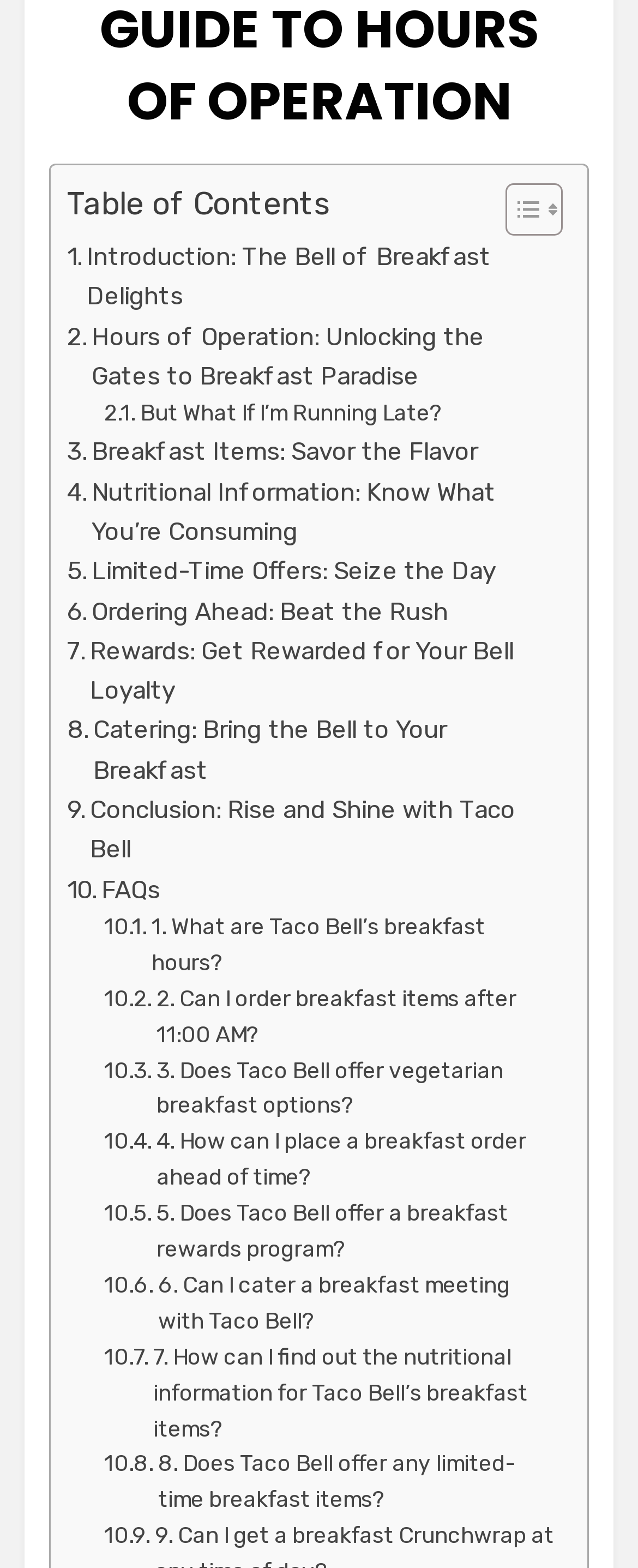Provide the bounding box coordinates of the UI element that matches the description: "admin".

[0.597, 0.101, 0.7, 0.119]